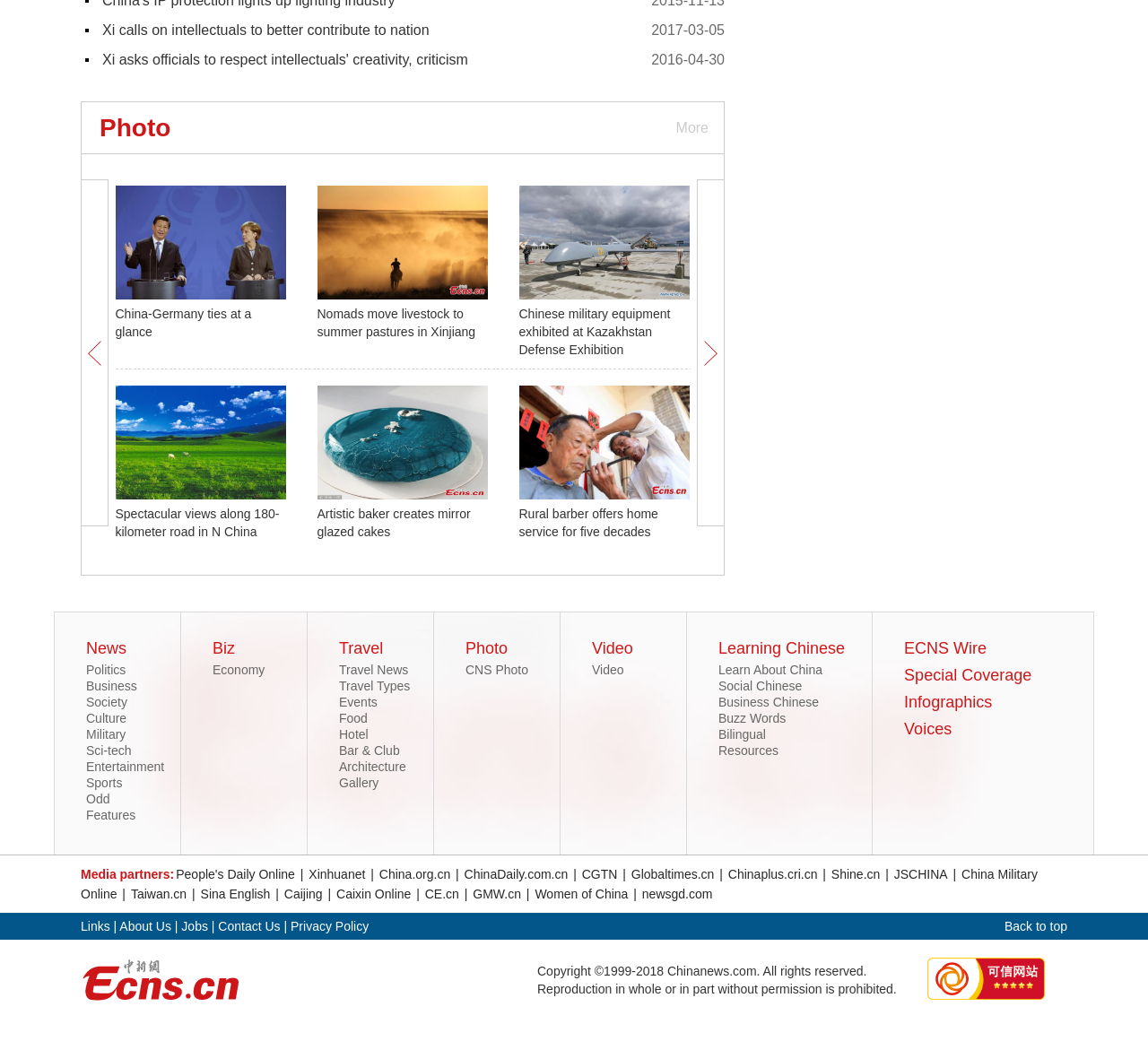Please identify the bounding box coordinates of the clickable area that will allow you to execute the instruction: "View China-Germany ties at a glance".

[0.1, 0.271, 0.249, 0.283]